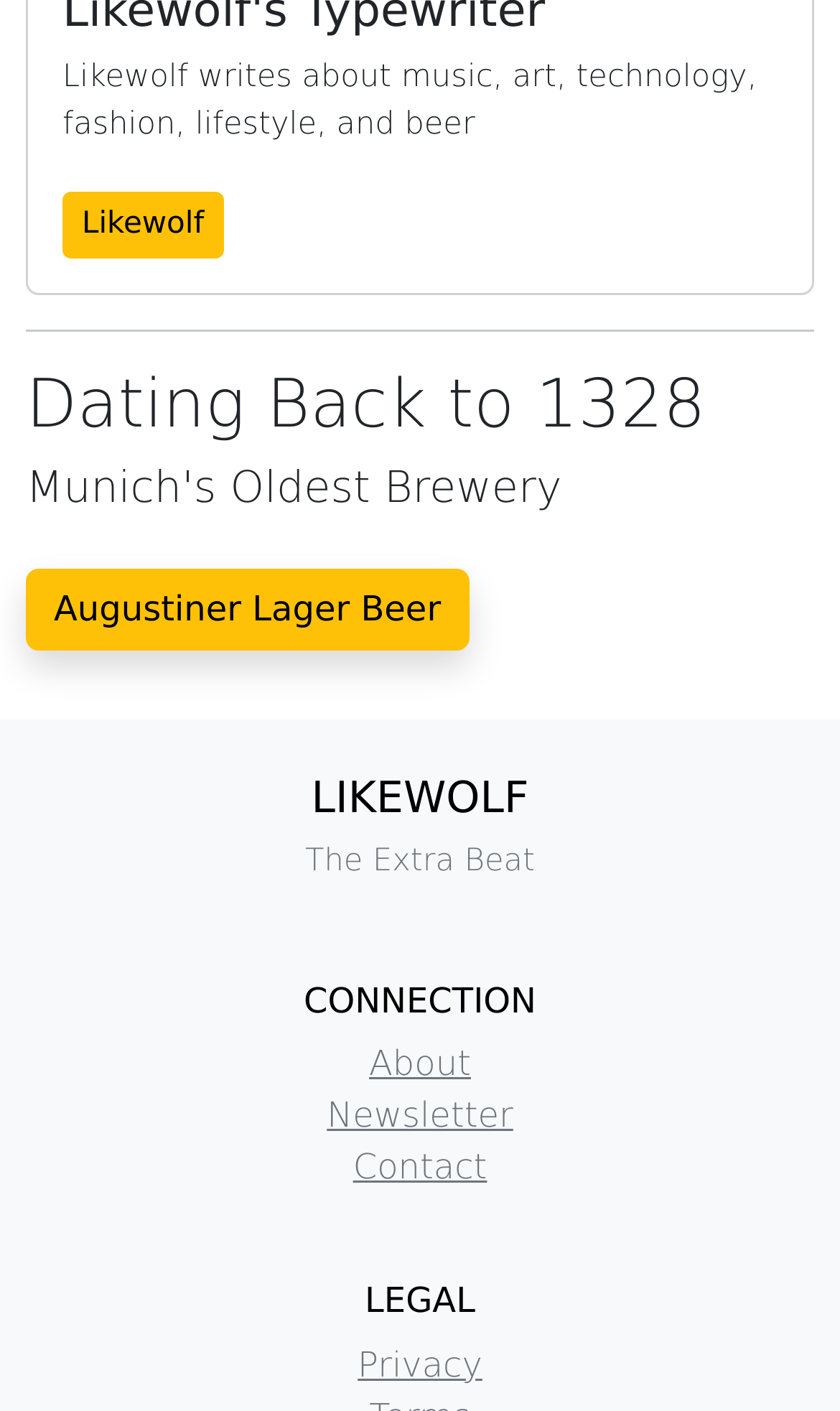What is the section below 'LIKEWOLF' about?
Based on the image, answer the question with a single word or brief phrase.

The Extra Beat